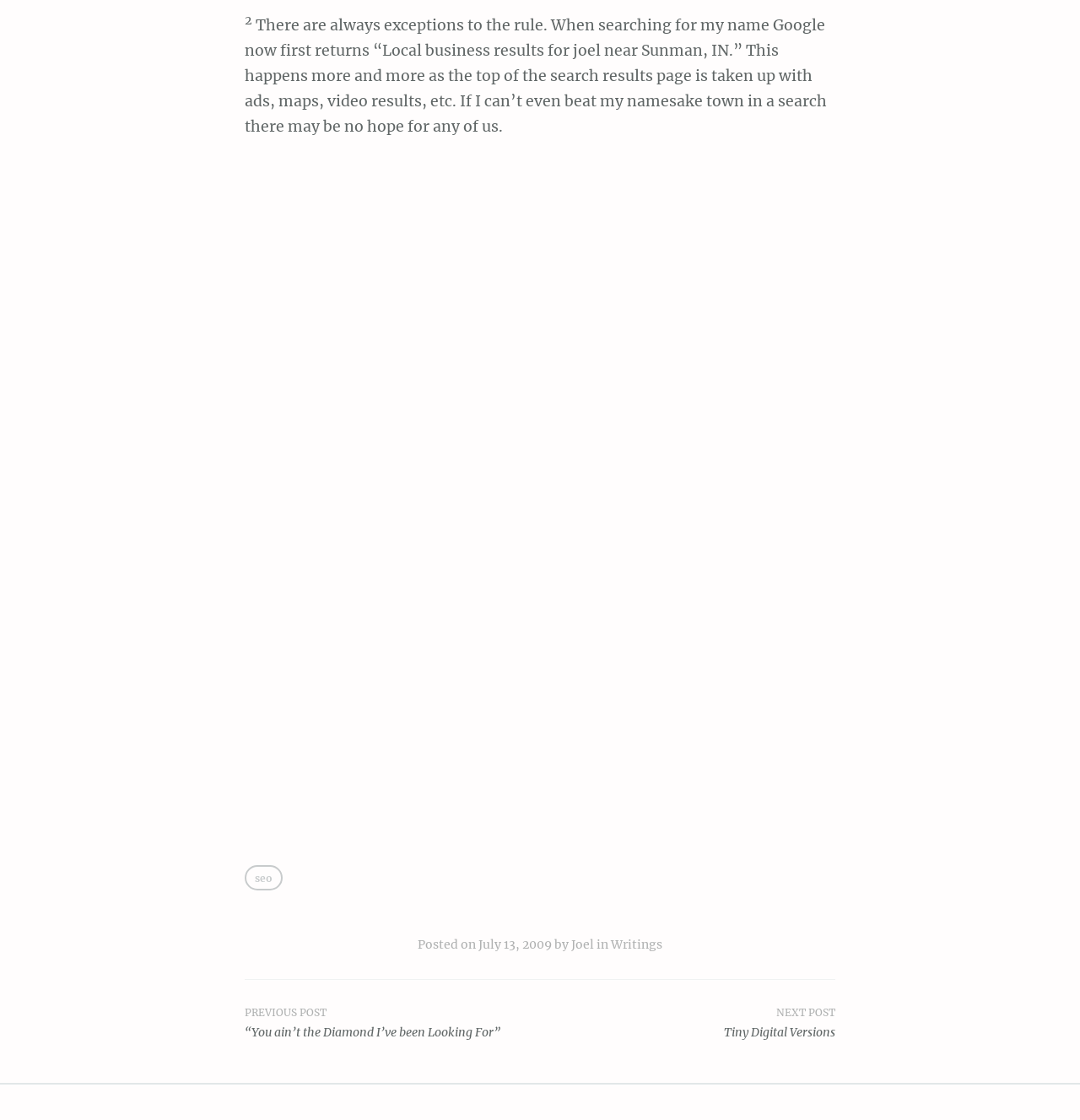What is the date of the post?
Analyze the screenshot and provide a detailed answer to the question.

The date of the post can be found in the footer section of the webpage, where it is written as 'Posted on July 13, 2009'.